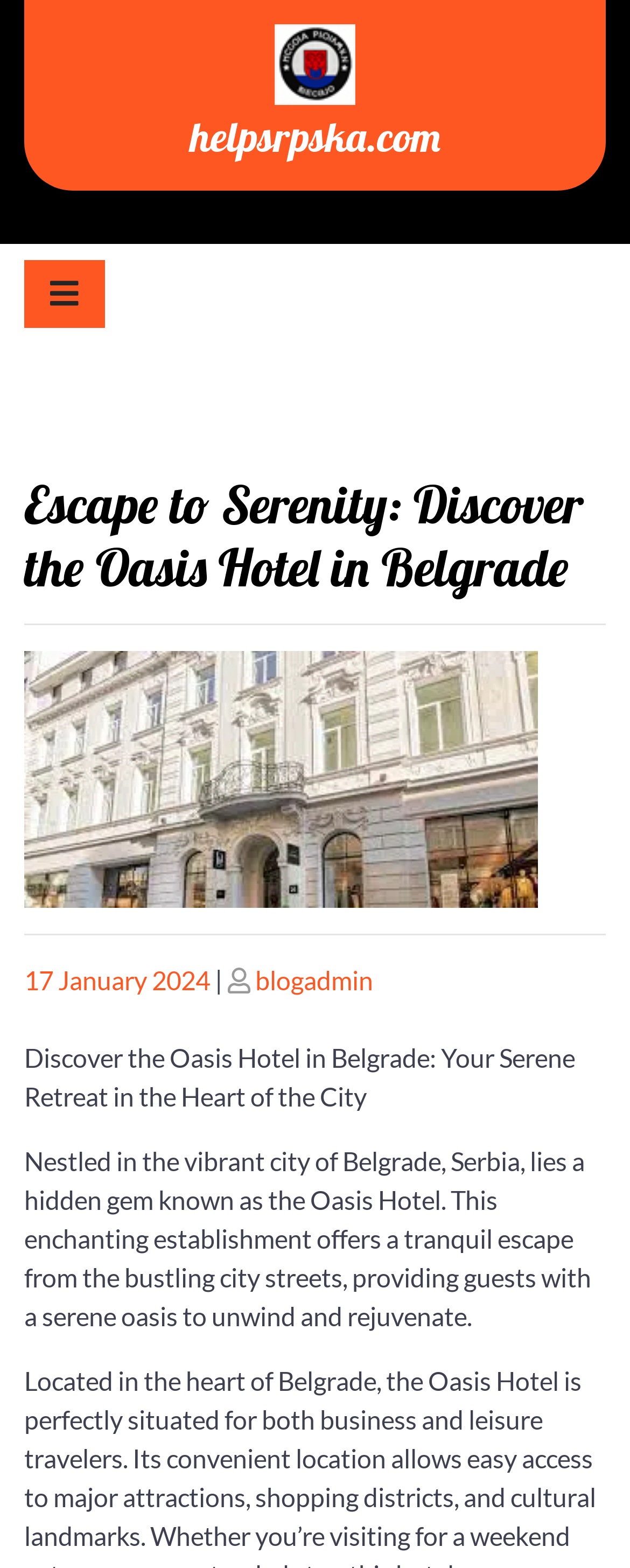What is the purpose of the Oasis Hotel according to the webpage?
Please utilize the information in the image to give a detailed response to the question.

The webpage describes the Oasis Hotel as a 'tranquil escape from the bustling city streets, providing guests with a serene oasis to unwind and rejuvenate', which suggests that the hotel's purpose is to offer a peaceful retreat for its guests.